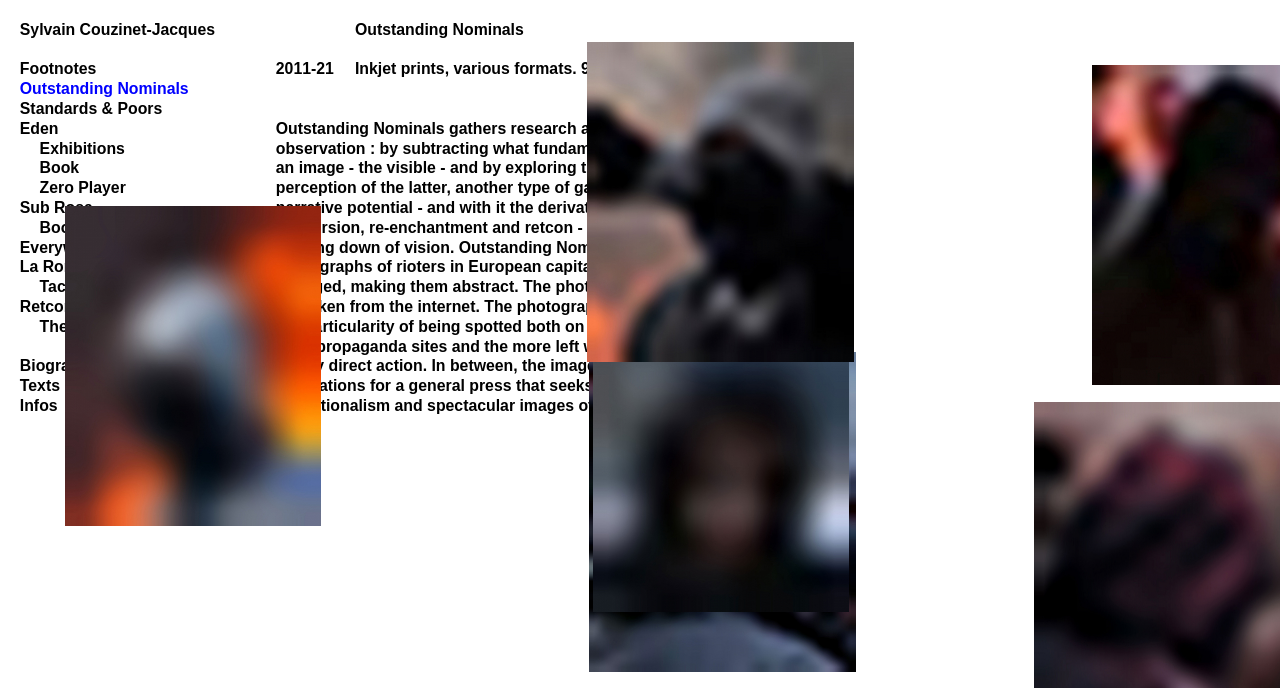Look at the image and write a detailed answer to the question: 
What is the theme of the 'Outstanding Nominals' exhibition?

The theme of the 'Outstanding Nominals' exhibition can be found in the StaticText element with the description of the exhibition, which mentions 'photographs of rioters in European capitals'.